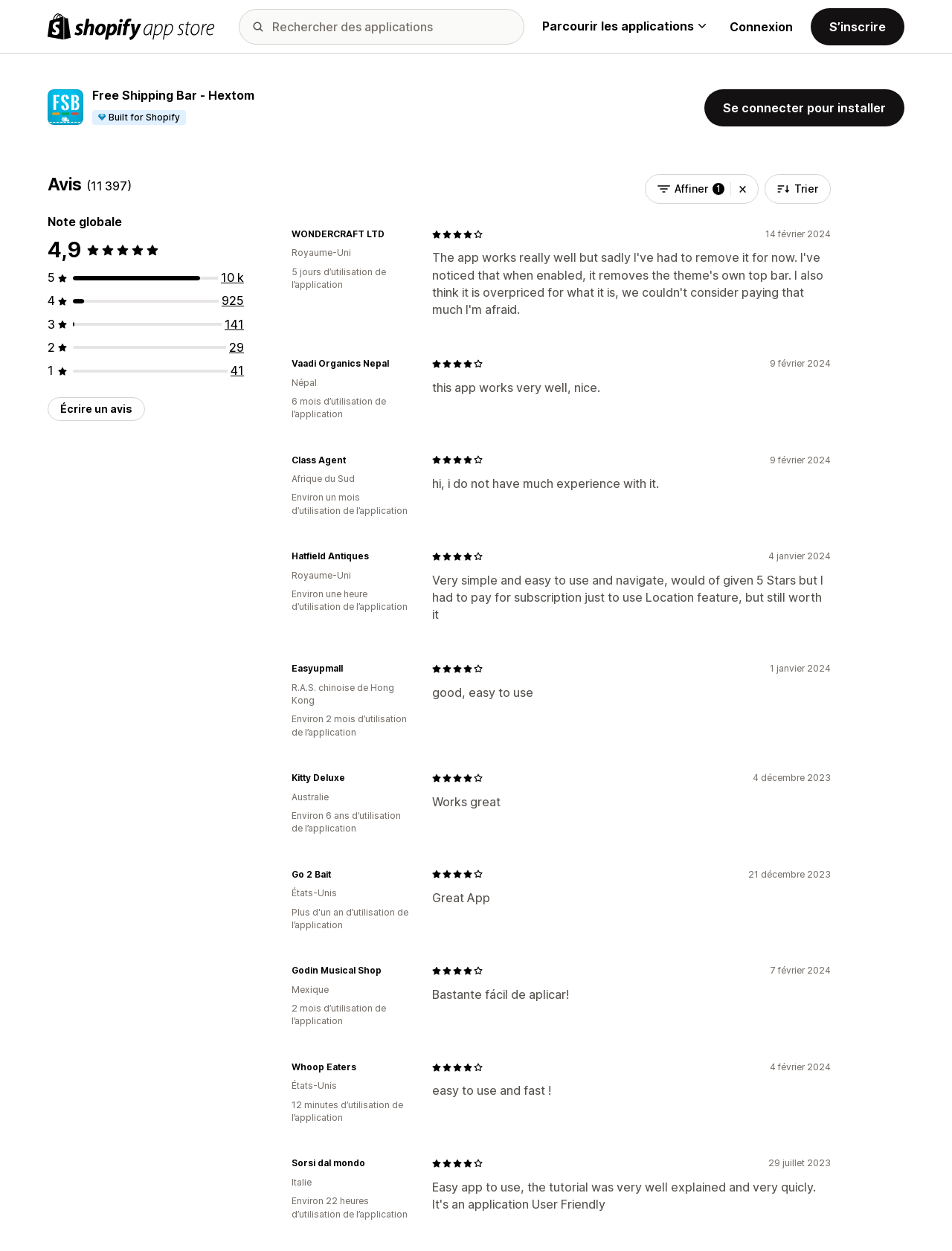Locate the coordinates of the bounding box for the clickable region that fulfills this instruction: "Click the 'Parcourir les applications' button".

[0.57, 0.015, 0.741, 0.028]